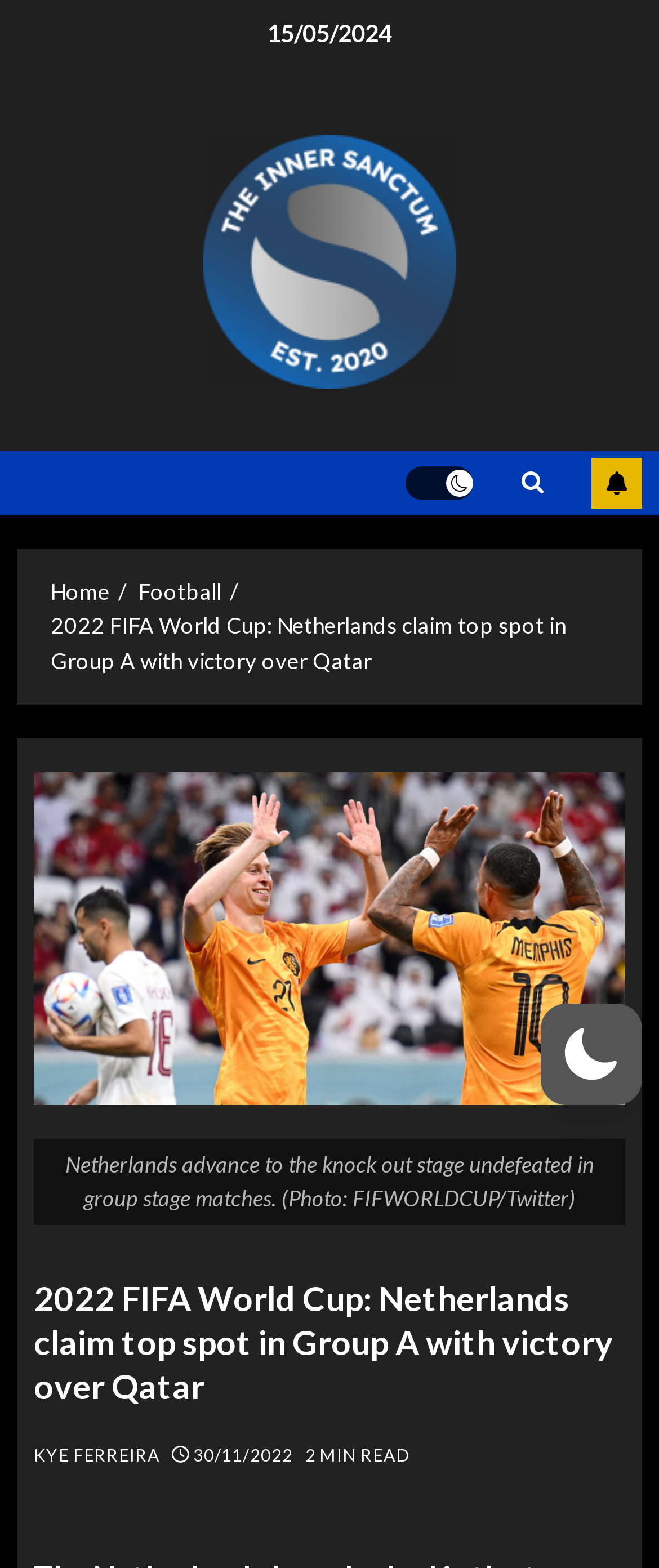Please determine the primary heading and provide its text.

2022 FIFA World Cup: Netherlands claim top spot in Group A with victory over Qatar